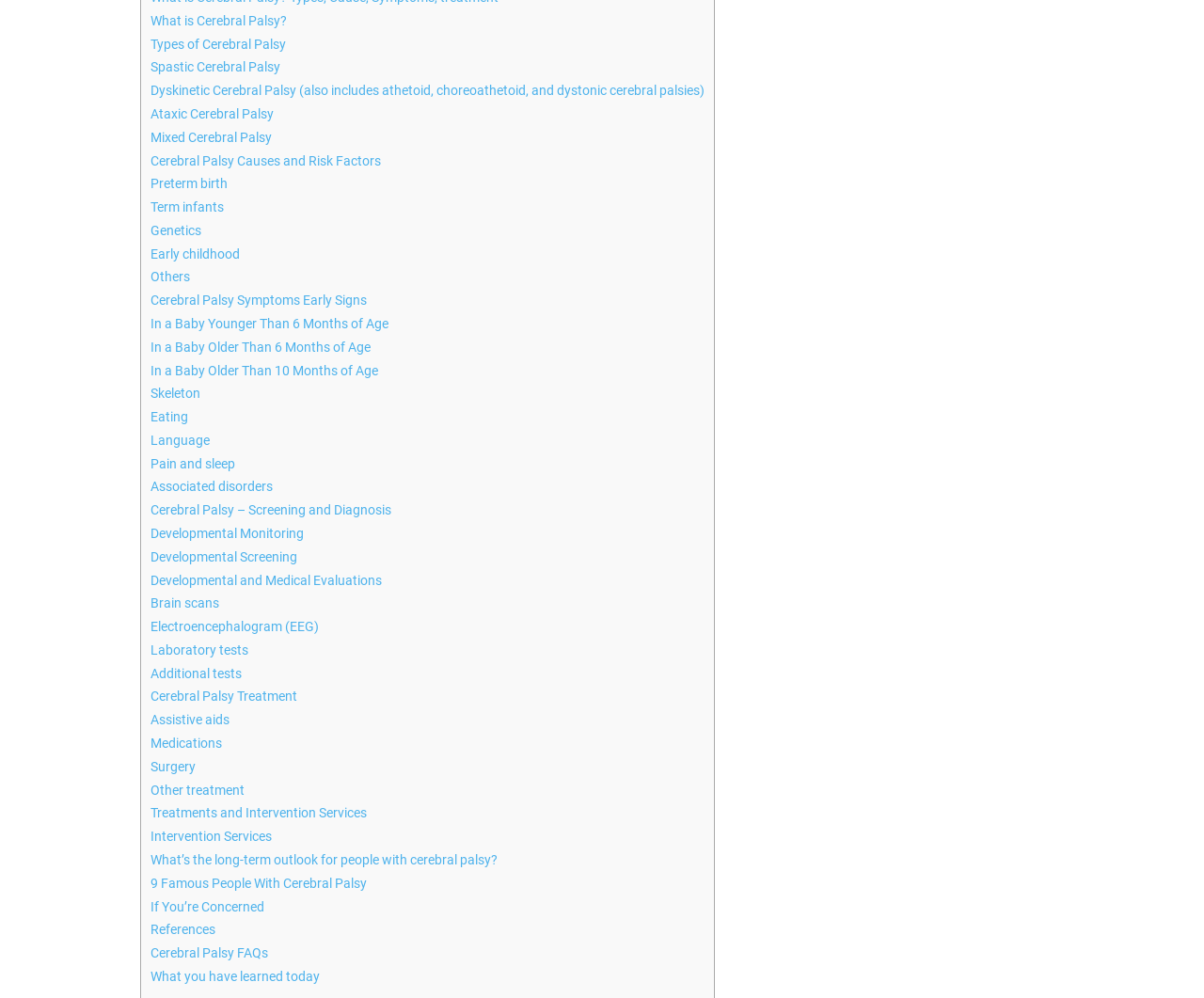Locate the bounding box coordinates of the clickable area to execute the instruction: "View recent posts". Provide the coordinates as four float numbers between 0 and 1, represented as [left, top, right, bottom].

None